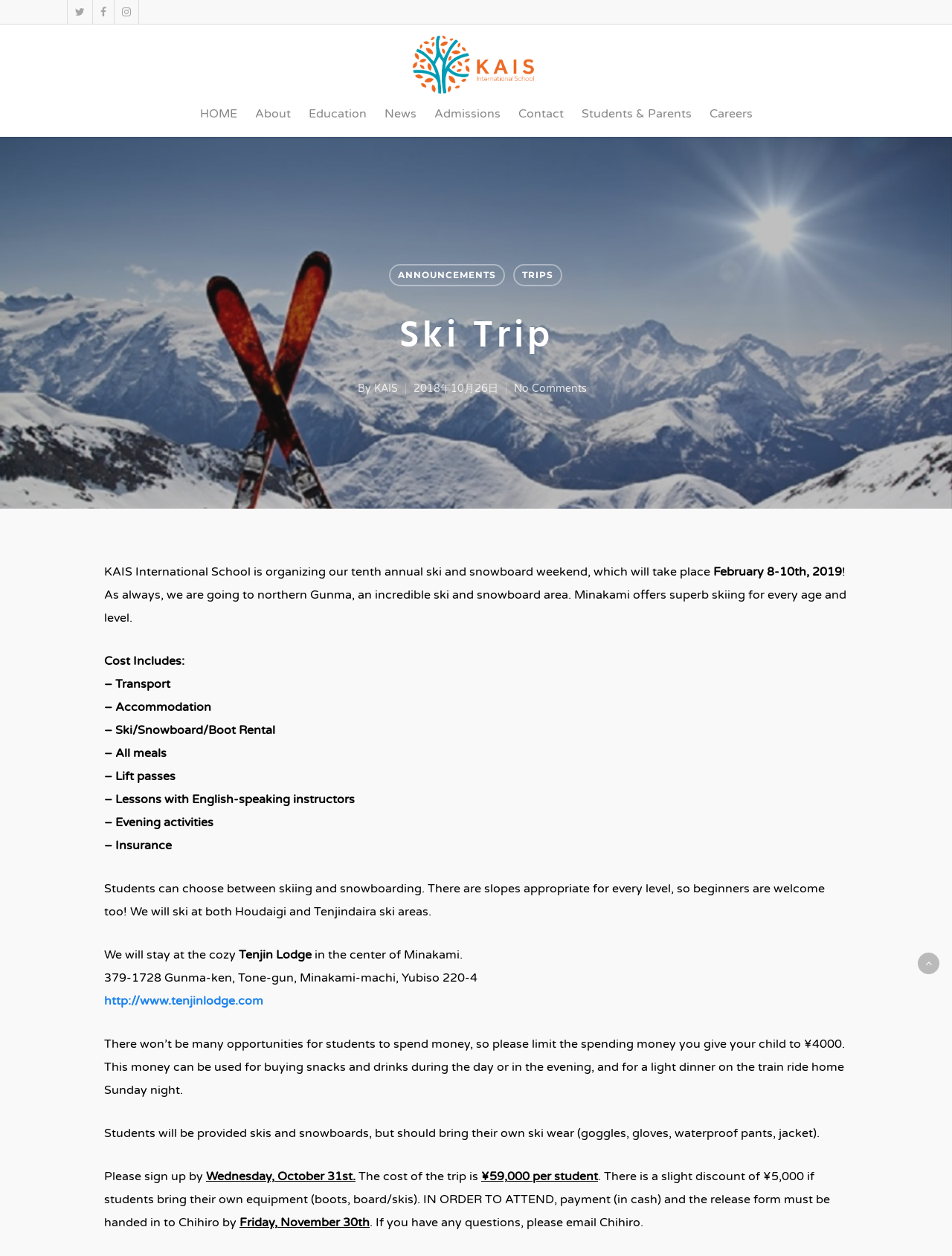Given the content of the image, can you provide a detailed answer to the question?
Where will the students stay during the trip?

According to the webpage, the students will stay at the cozy Tenjin Lodge in the center of Minakami, which is the location of the ski and snowboard areas.